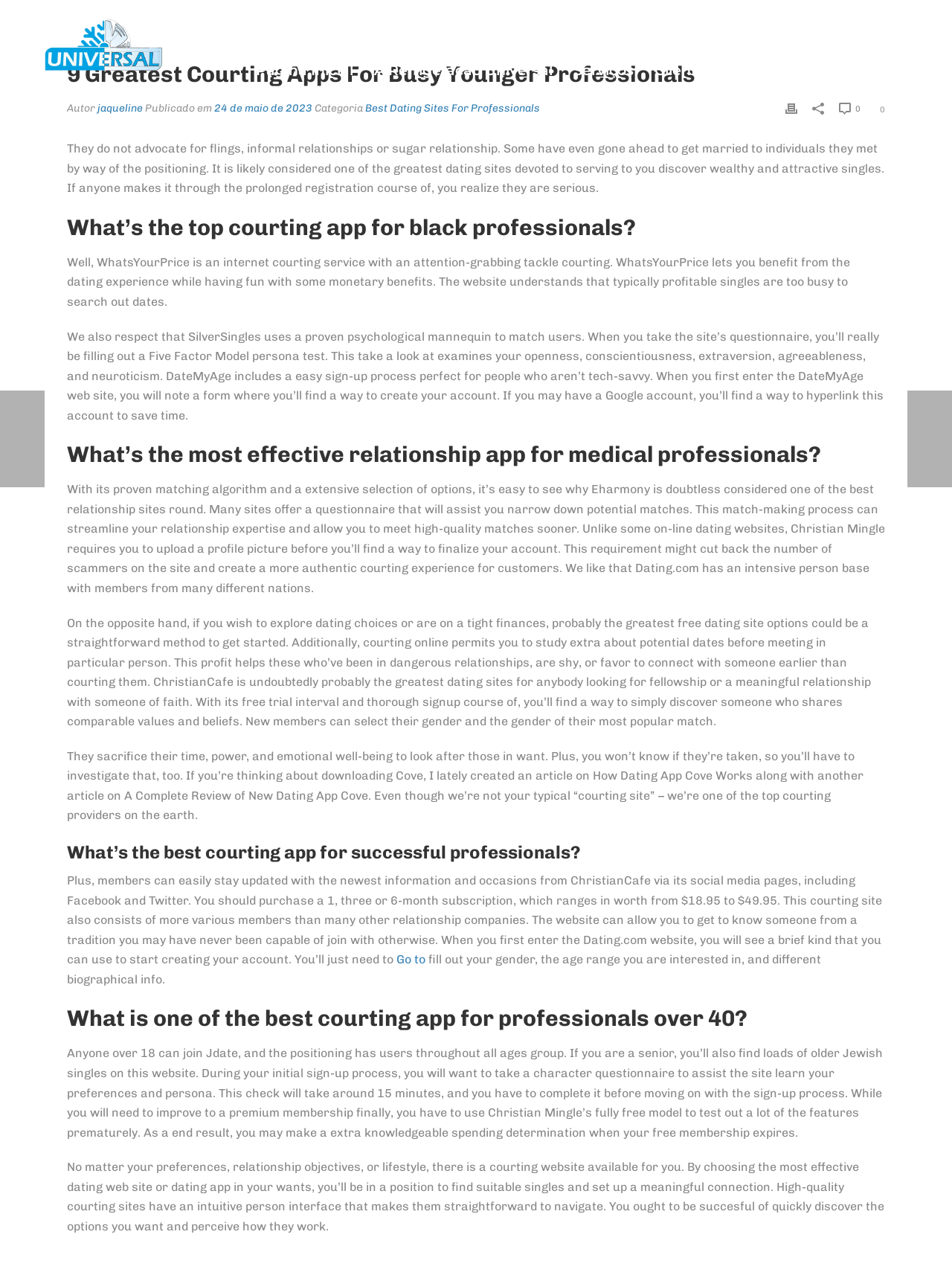Can you specify the bounding box coordinates for the region that should be clicked to fulfill this instruction: "Click the 'Go to' link".

[0.416, 0.744, 0.447, 0.755]